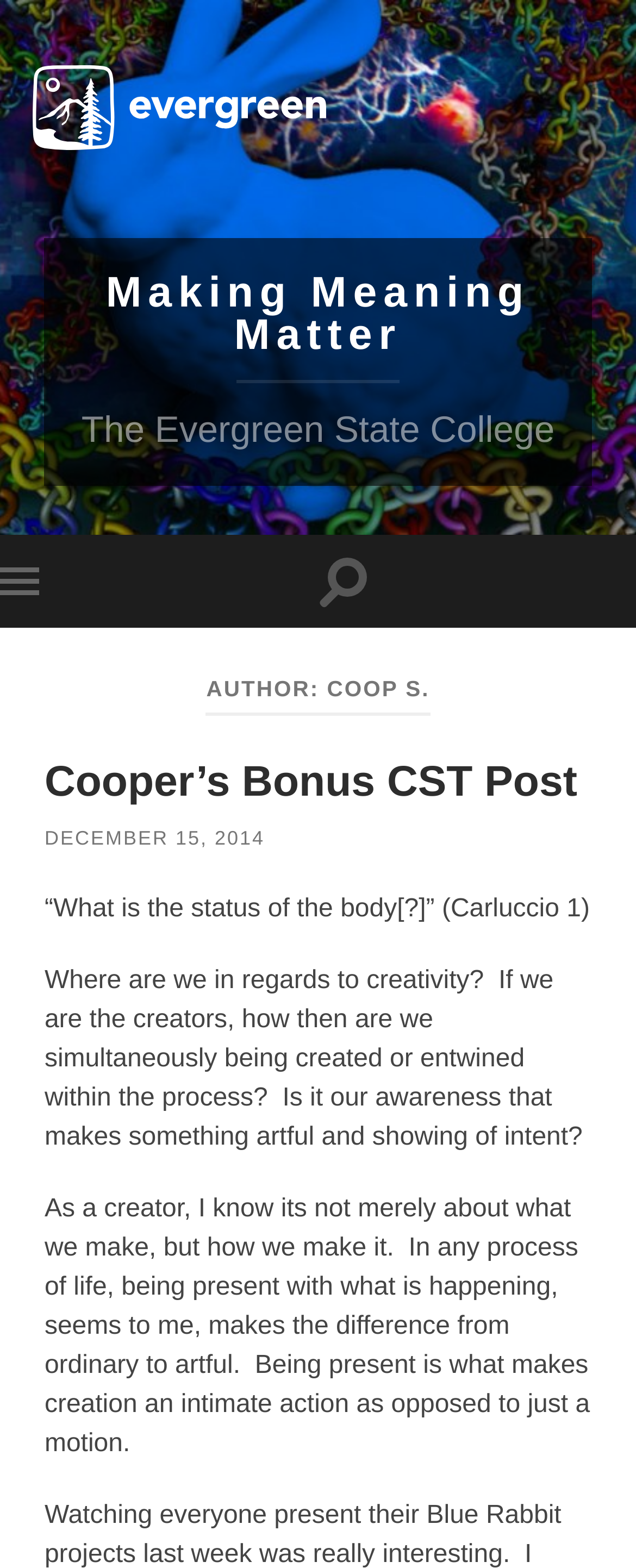Determine the bounding box coordinates in the format (top-left x, top-left y, bottom-right x, bottom-right y). Ensure all values are floating point numbers between 0 and 1. Identify the bounding box of the UI element described by: alt="Evergreen Logo"

[0.0, 0.134, 0.513, 0.151]